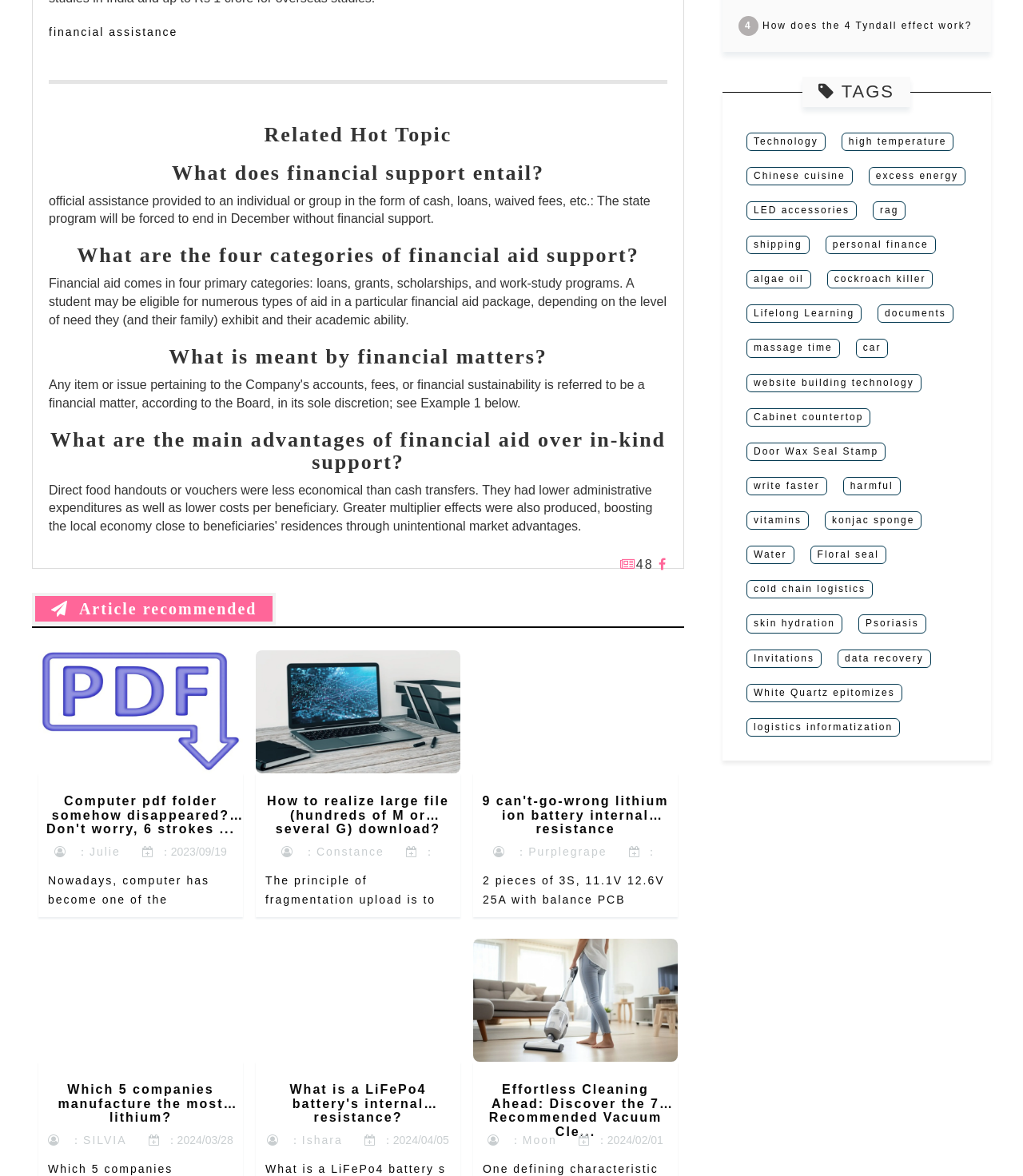Reply to the question with a brief word or phrase: What is the purpose of fragmentation upload?

realize large file upload